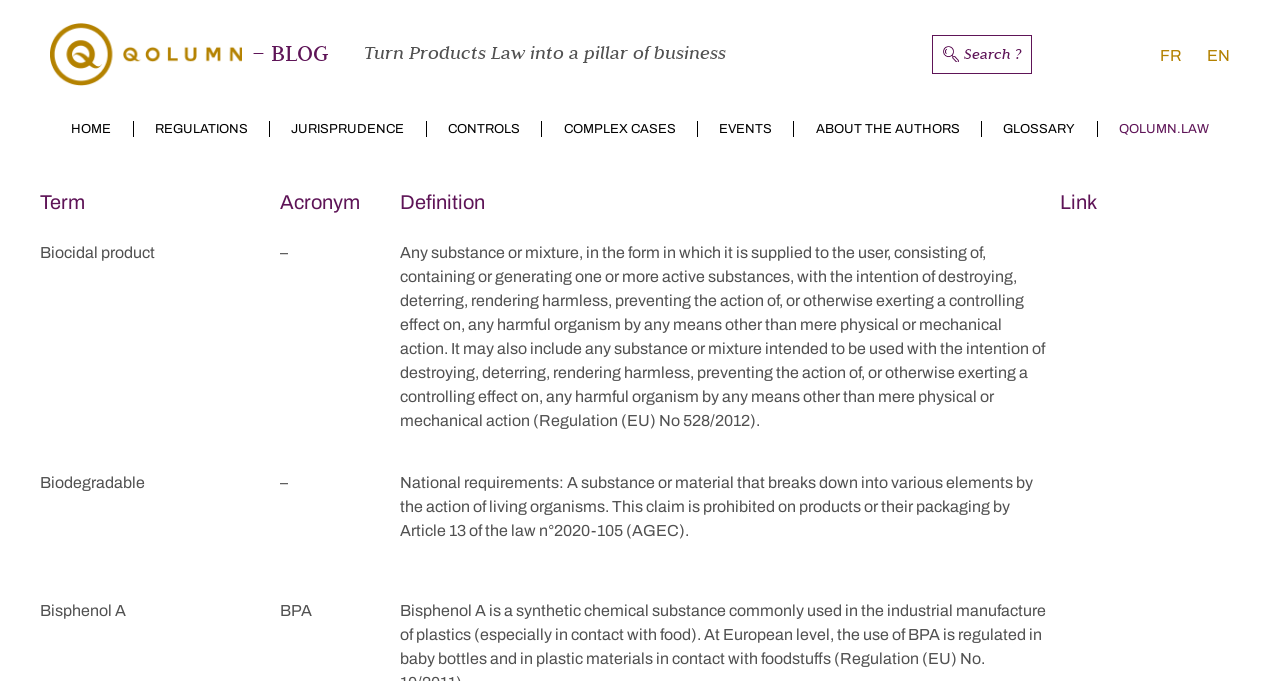Determine the bounding box coordinates for the element that should be clicked to follow this instruction: "View the definition of Biocidal product". The coordinates should be given as four float numbers between 0 and 1, in the format [left, top, right, bottom].

[0.312, 0.358, 0.816, 0.63]